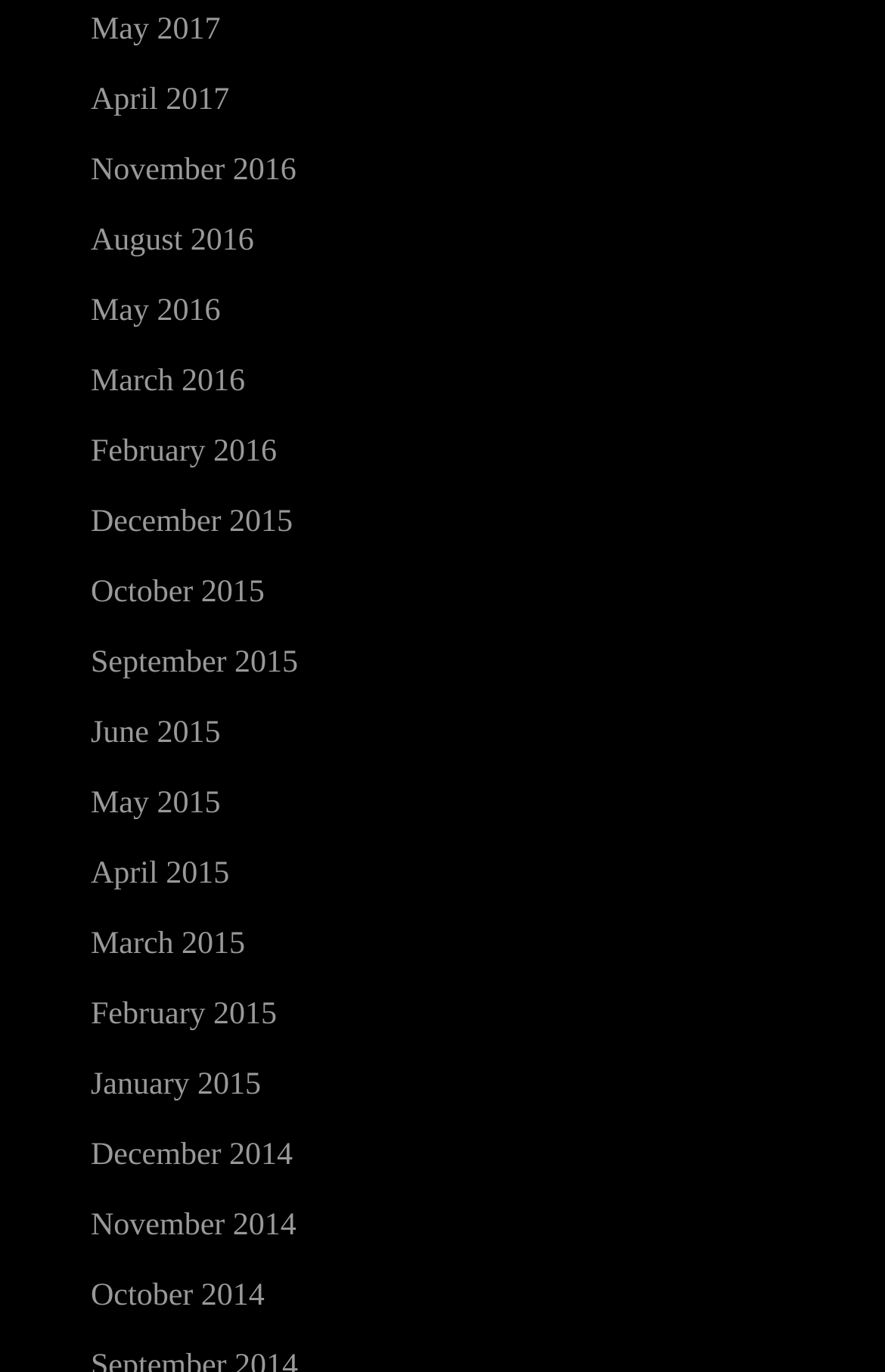Please identify the bounding box coordinates for the region that you need to click to follow this instruction: "view November 2014 archives".

[0.103, 0.882, 0.335, 0.907]